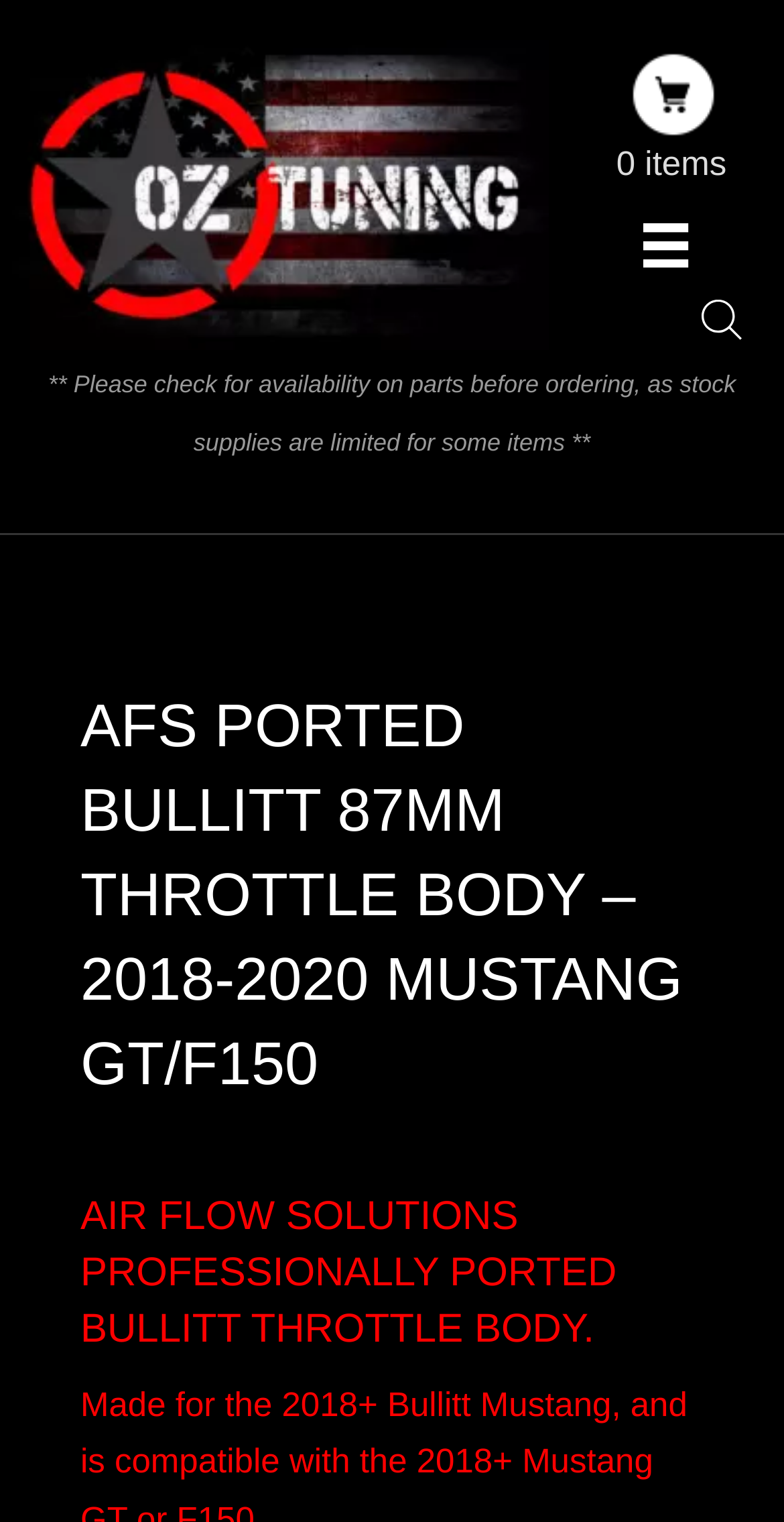Analyze the image and deliver a detailed answer to the question: What is the purpose of the button on the top right?

The button element with the text 'Menu' is located on the top right of the webpage, and it is likely to be a navigation menu button that allows users to access other parts of the website.